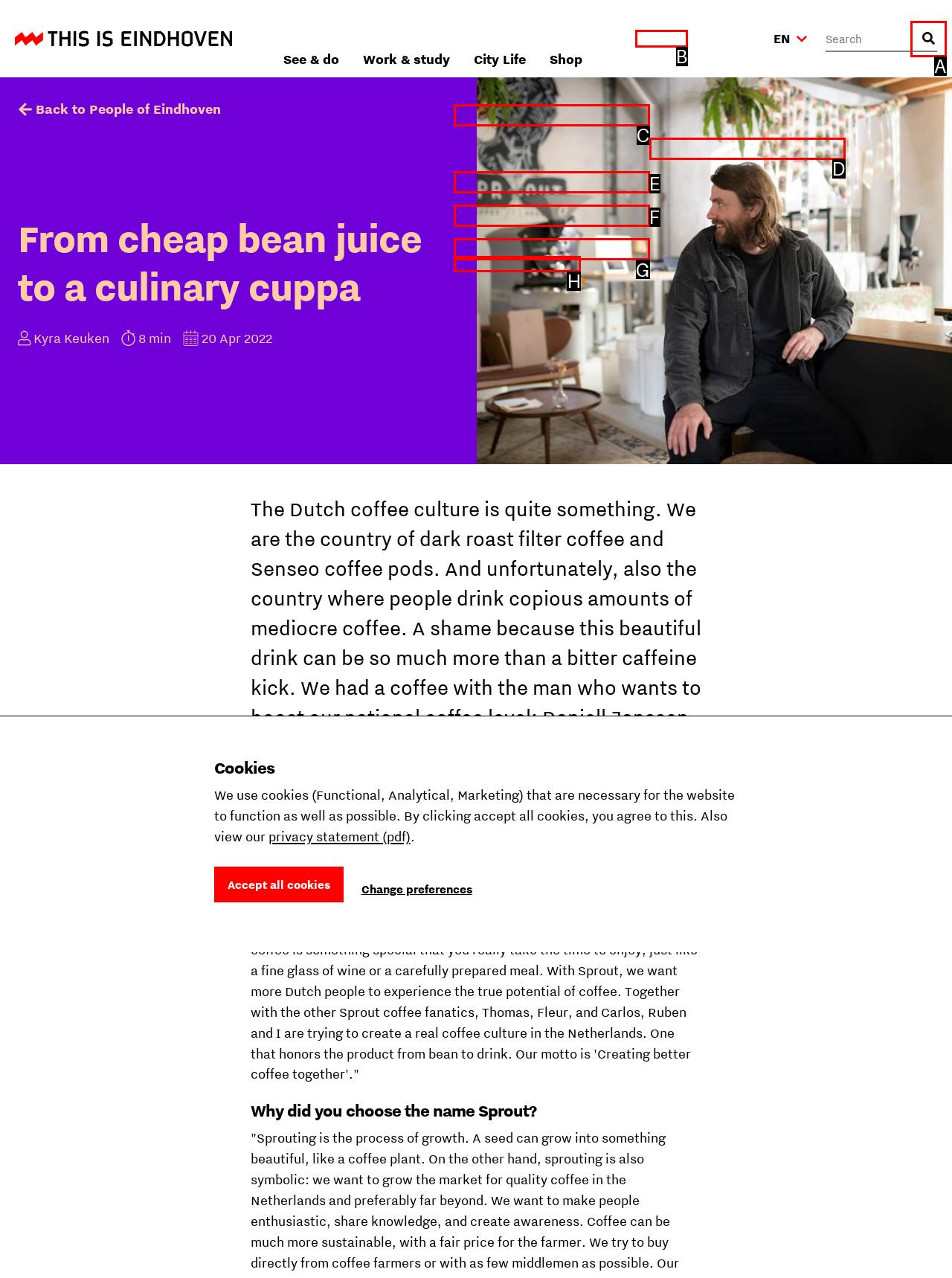Using the given description: Events, identify the HTML element that corresponds best. Answer with the letter of the correct option from the available choices.

C